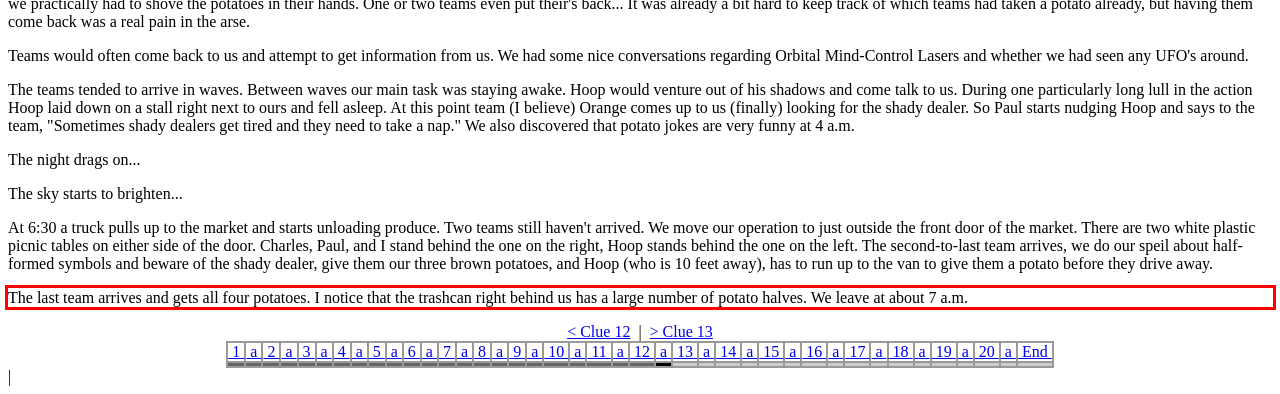You are provided with a screenshot of a webpage featuring a red rectangle bounding box. Extract the text content within this red bounding box using OCR.

The last team arrives and gets all four potatoes. I notice that the trashcan right behind us has a large number of potato halves. We leave at about 7 a.m.